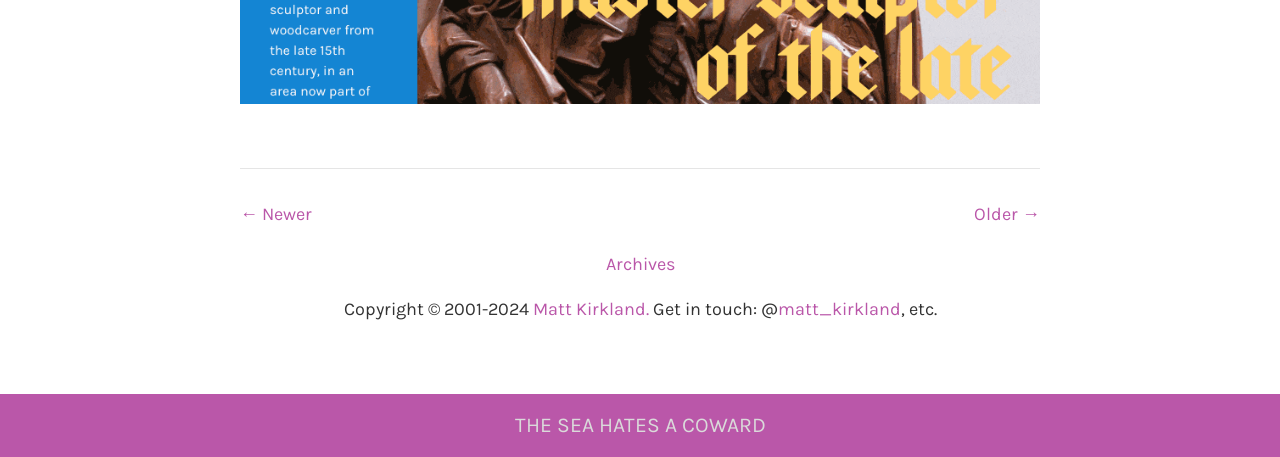What is the contact information?
Answer the question based on the image using a single word or a brief phrase.

@matt_kirkland